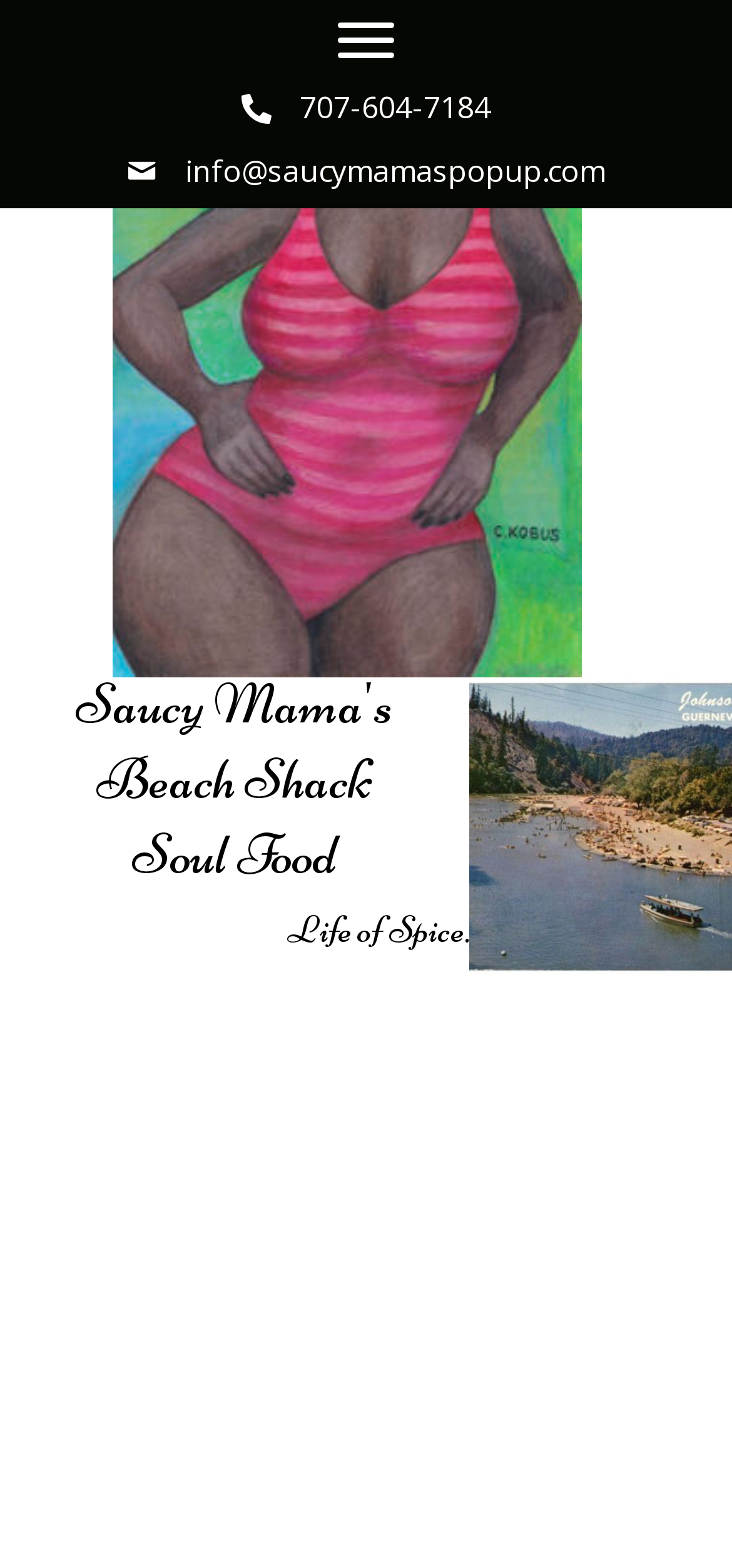Bounding box coordinates must be specified in the format (top-left x, top-left y, bottom-right x, bottom-right y). All values should be floating point numbers between 0 and 1. What are the bounding box coordinates of the UI element described as: aria-label="Menu"

[0.462, 0.016, 0.538, 0.037]